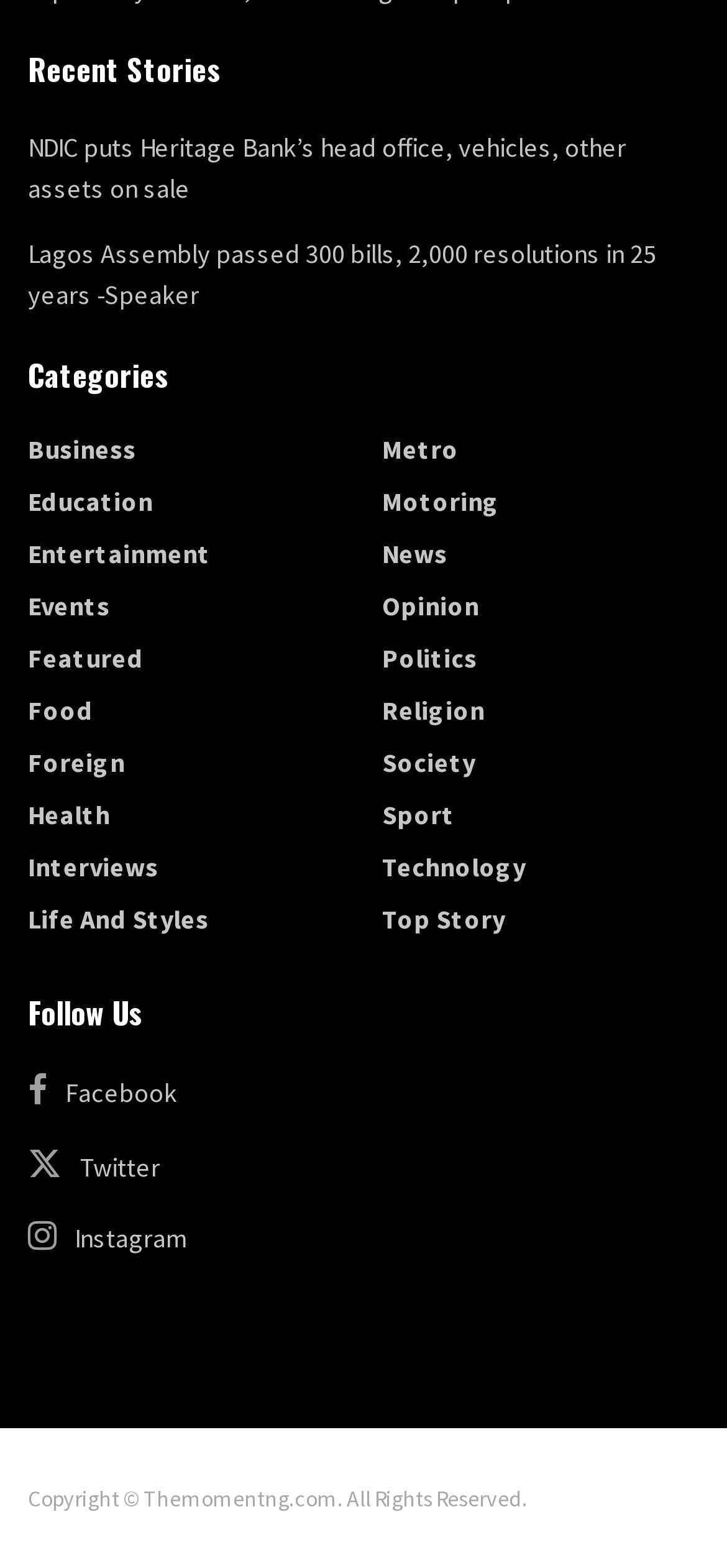Find the bounding box coordinates for the HTML element described in this sentence: "Life and Styles". Provide the coordinates as four float numbers between 0 and 1, in the format [left, top, right, bottom].

[0.038, 0.576, 0.287, 0.597]